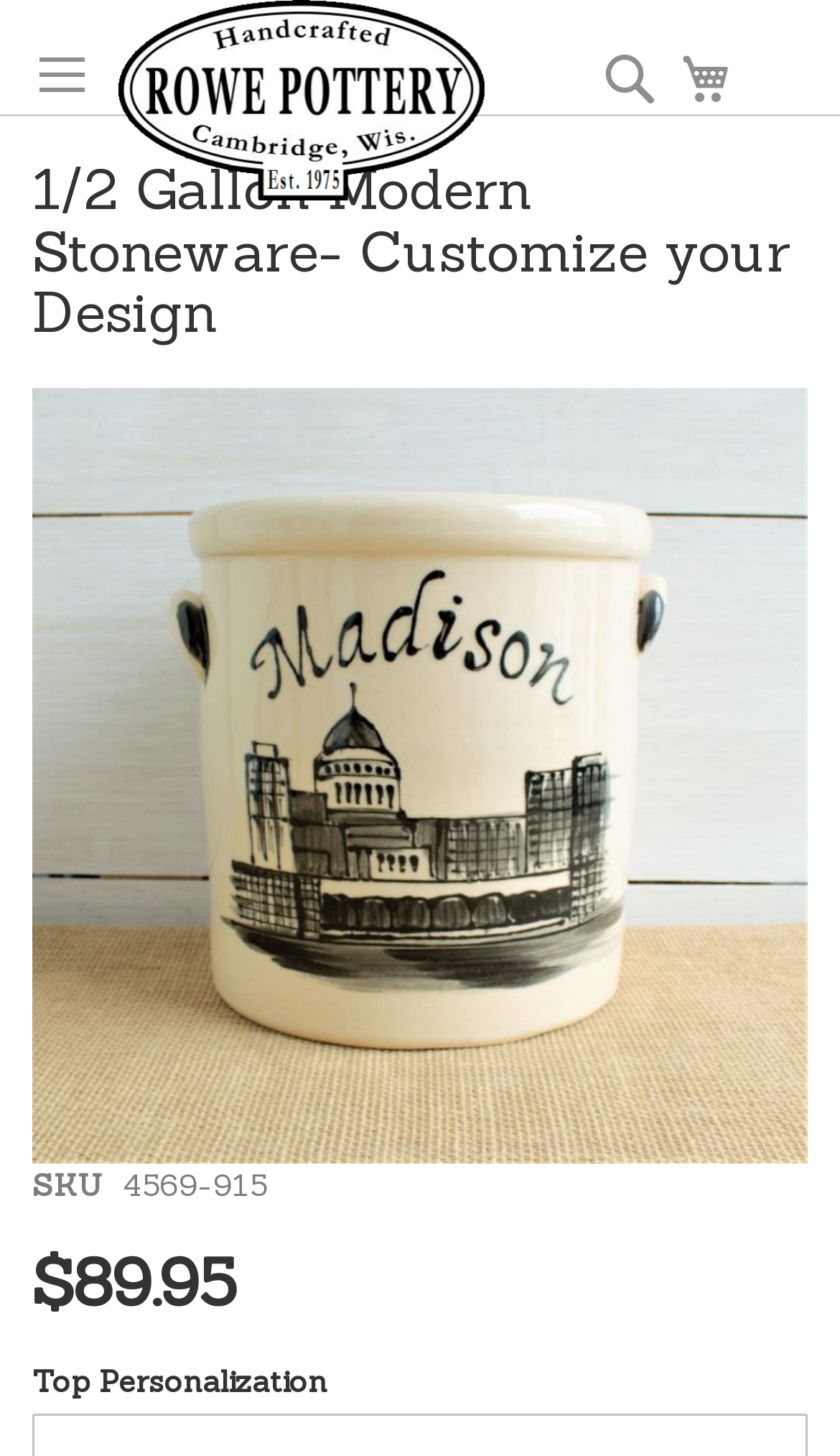By analyzing the image, answer the following question with a detailed response: What is the price of this product?

I found the price of the product by looking at the text element that says '$89.95' which is located below the 'SKU' text element.